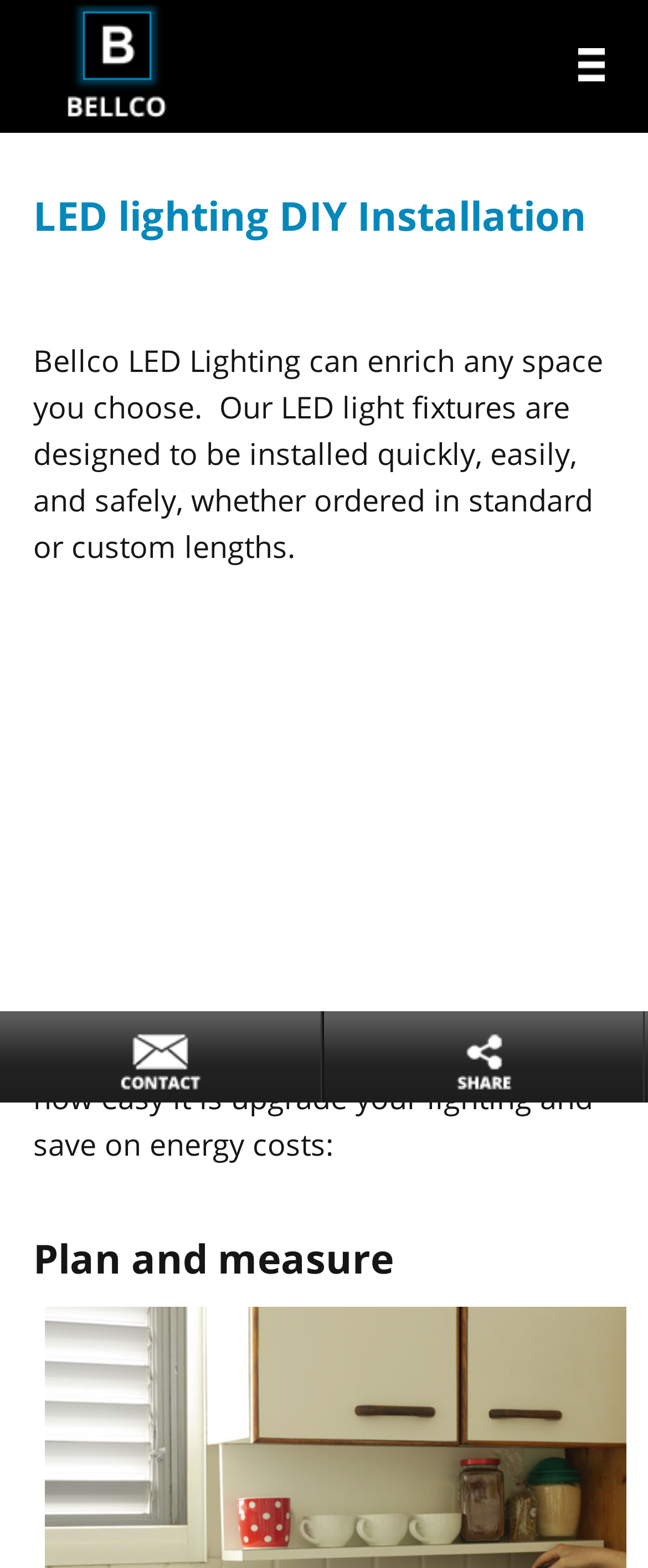Please locate and retrieve the main header text of the webpage.

LED lighting DIY Installation